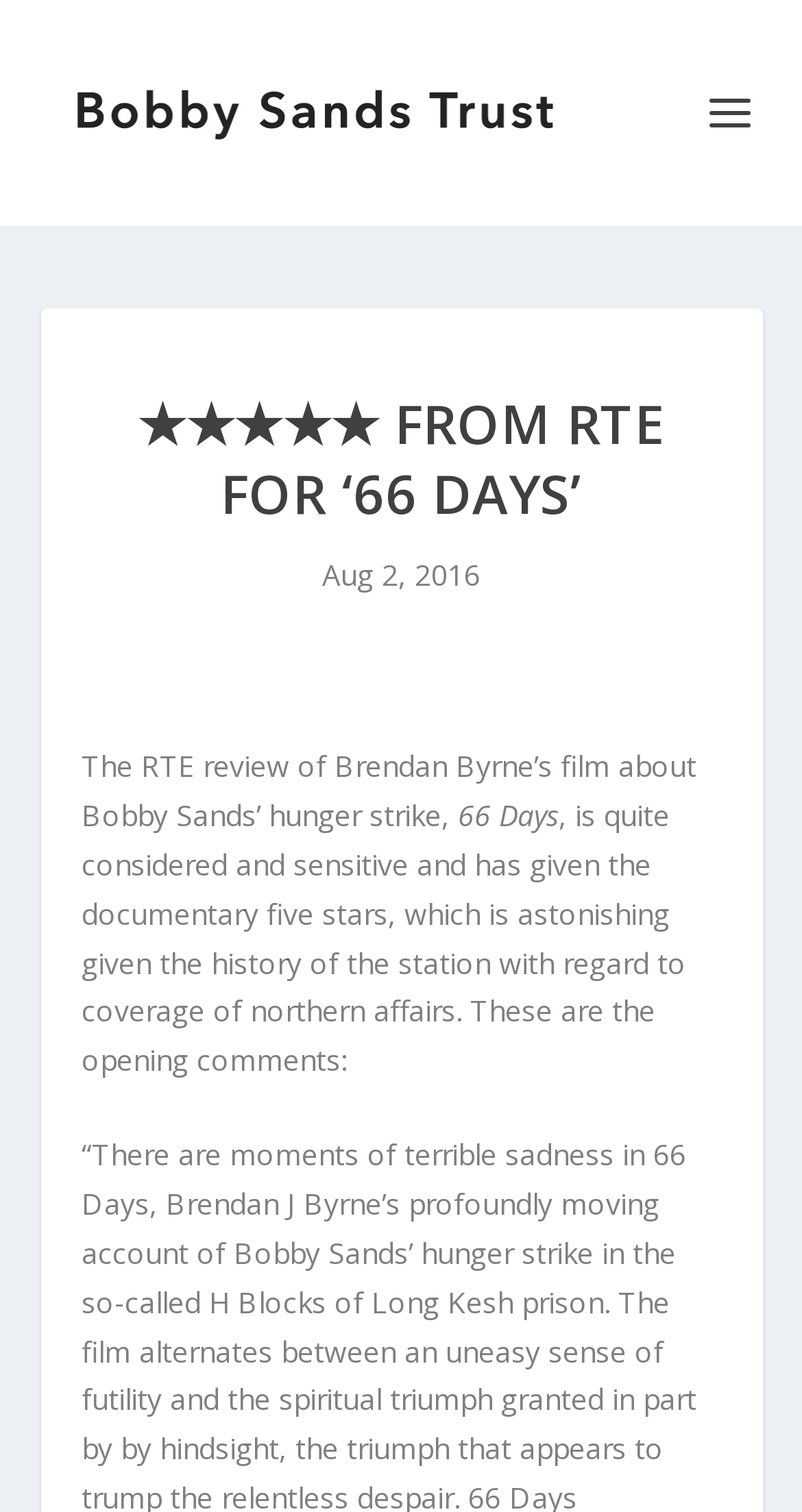Please examine the image and answer the question with a detailed explanation:
What is the name of the reviewer's station?

The answer can be inferred from the context of the review, particularly the StaticText element with the text 'FROM RTE FOR ‘66 DAYS’' which is located at [0.101, 0.258, 0.899, 0.364]. This text suggests that the reviewer is from RTE, which is likely to be a television station or media outlet.